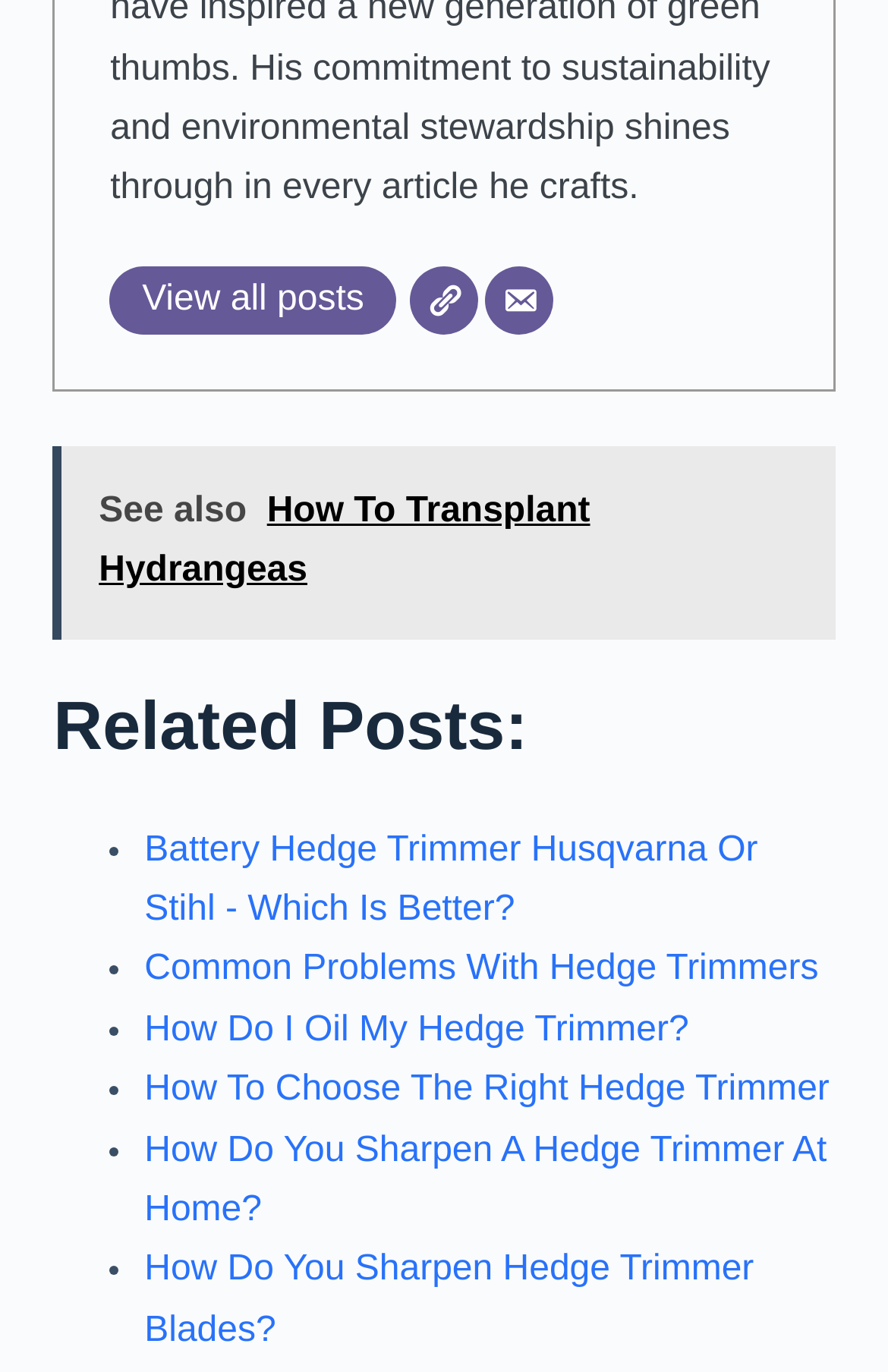Respond to the following question with a brief word or phrase:
What is the first link on the webpage?

View all posts